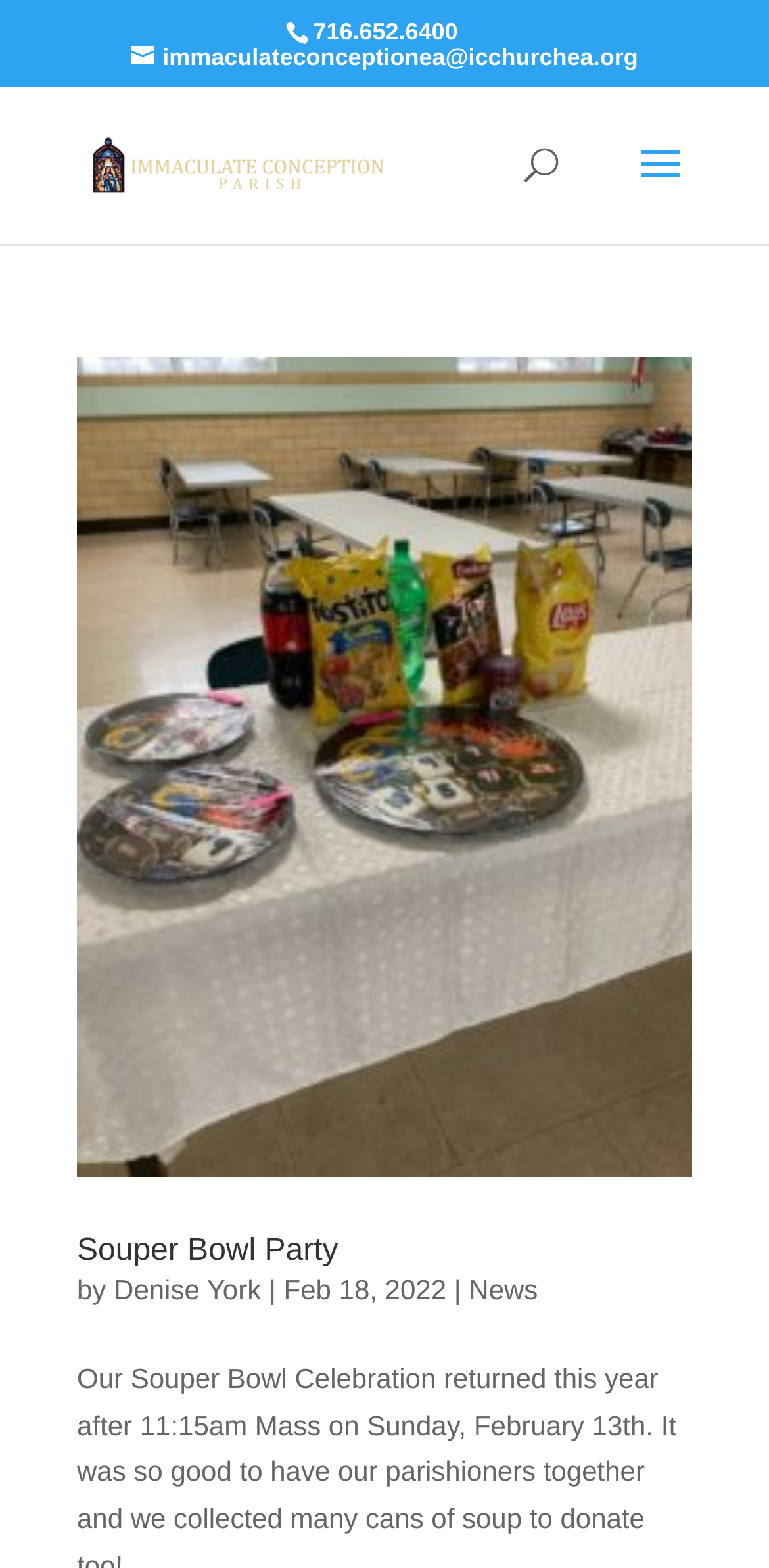Utilize the details in the image to thoroughly answer the following question: What is the phone number on the webpage?

I found the phone number by looking at the StaticText element with the OCR text '716.652.6400' at coordinates [0.407, 0.011, 0.595, 0.029].